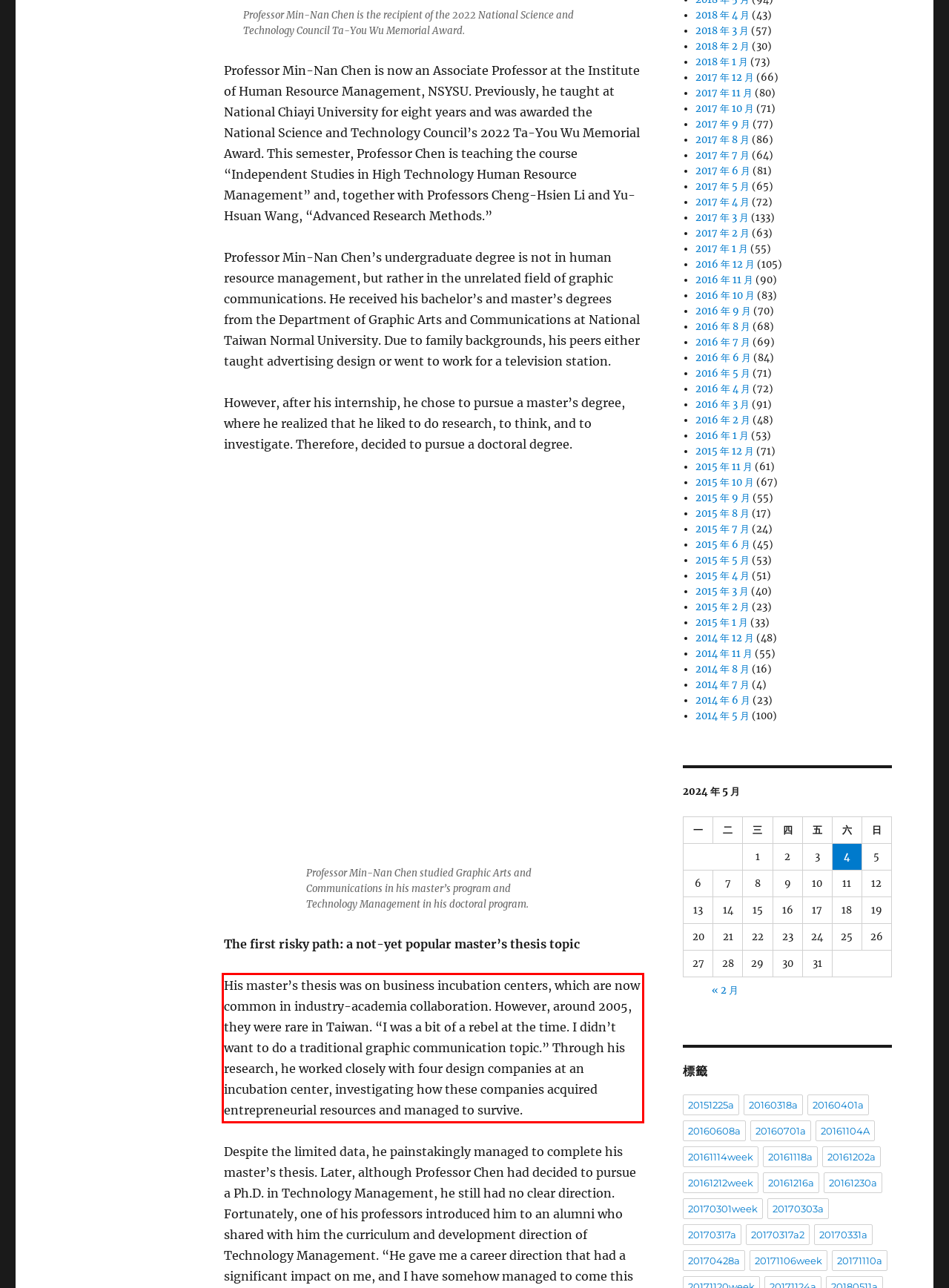You have a screenshot with a red rectangle around a UI element. Recognize and extract the text within this red bounding box using OCR.

His master’s thesis was on business incubation centers, which are now common in industry-academia collaboration. However, around 2005, they were rare in Taiwan. “I was a bit of a rebel at the time. I didn’t want to do a traditional graphic communication topic.” Through his research, he worked closely with four design companies at an incubation center, investigating how these companies acquired entrepreneurial resources and managed to survive.